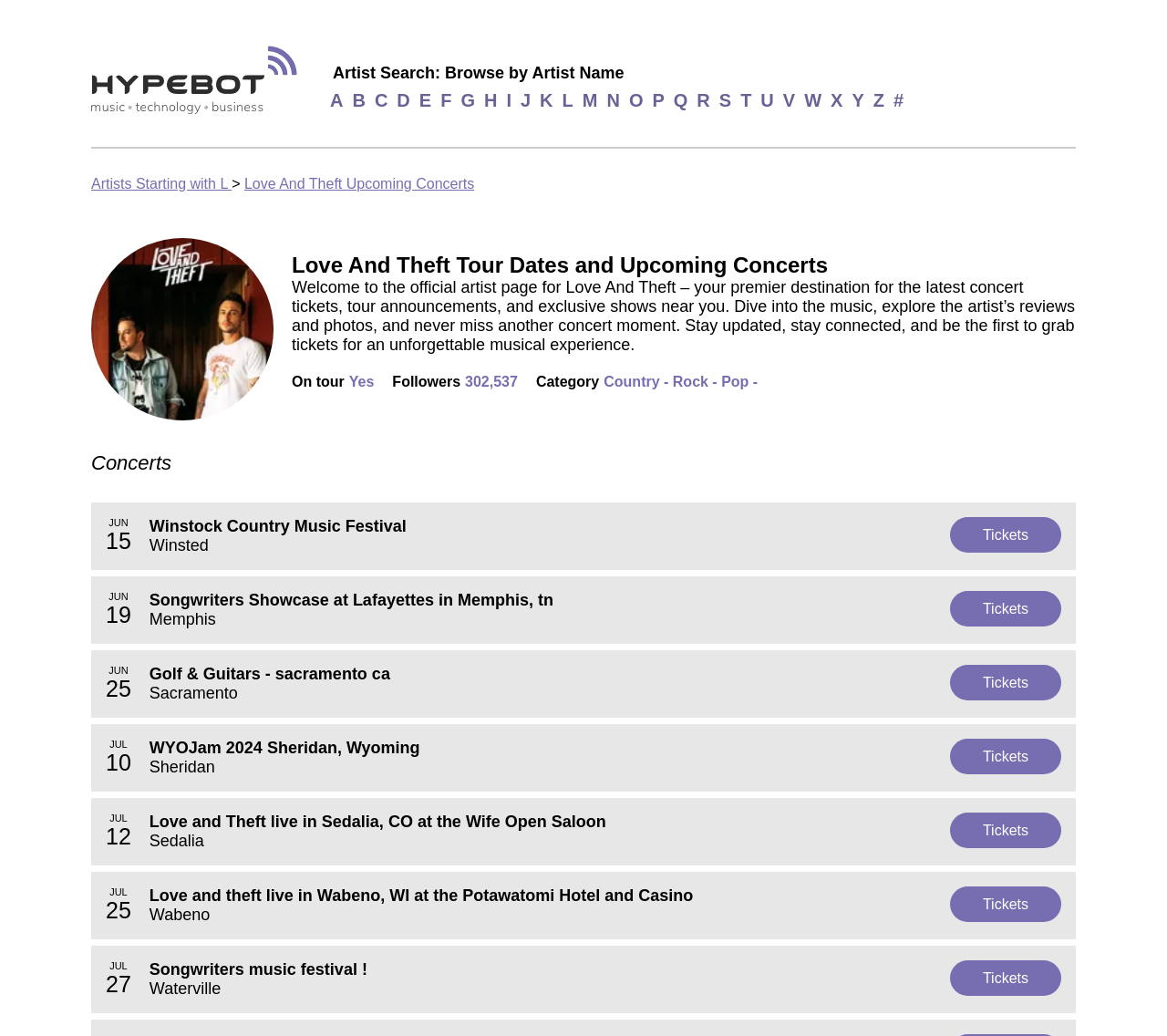Locate the bounding box coordinates of the area to click to fulfill this instruction: "Browse artists starting with L". The bounding box should be presented as four float numbers between 0 and 1, in the order [left, top, right, bottom].

[0.078, 0.17, 0.199, 0.185]